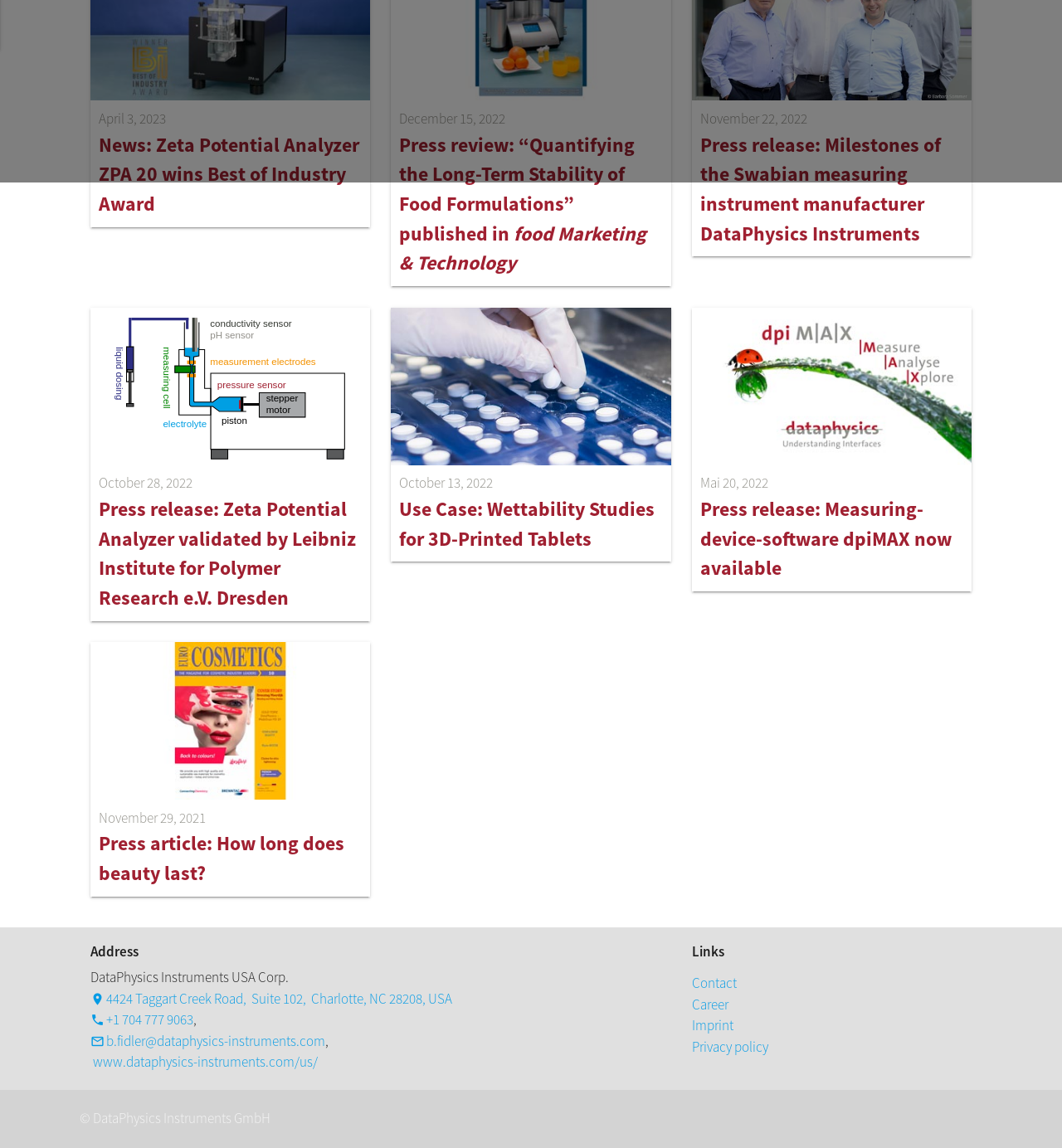Using the webpage screenshot, locate the HTML element that fits the following description and provide its bounding box: "Imprint".

[0.652, 0.885, 0.691, 0.901]